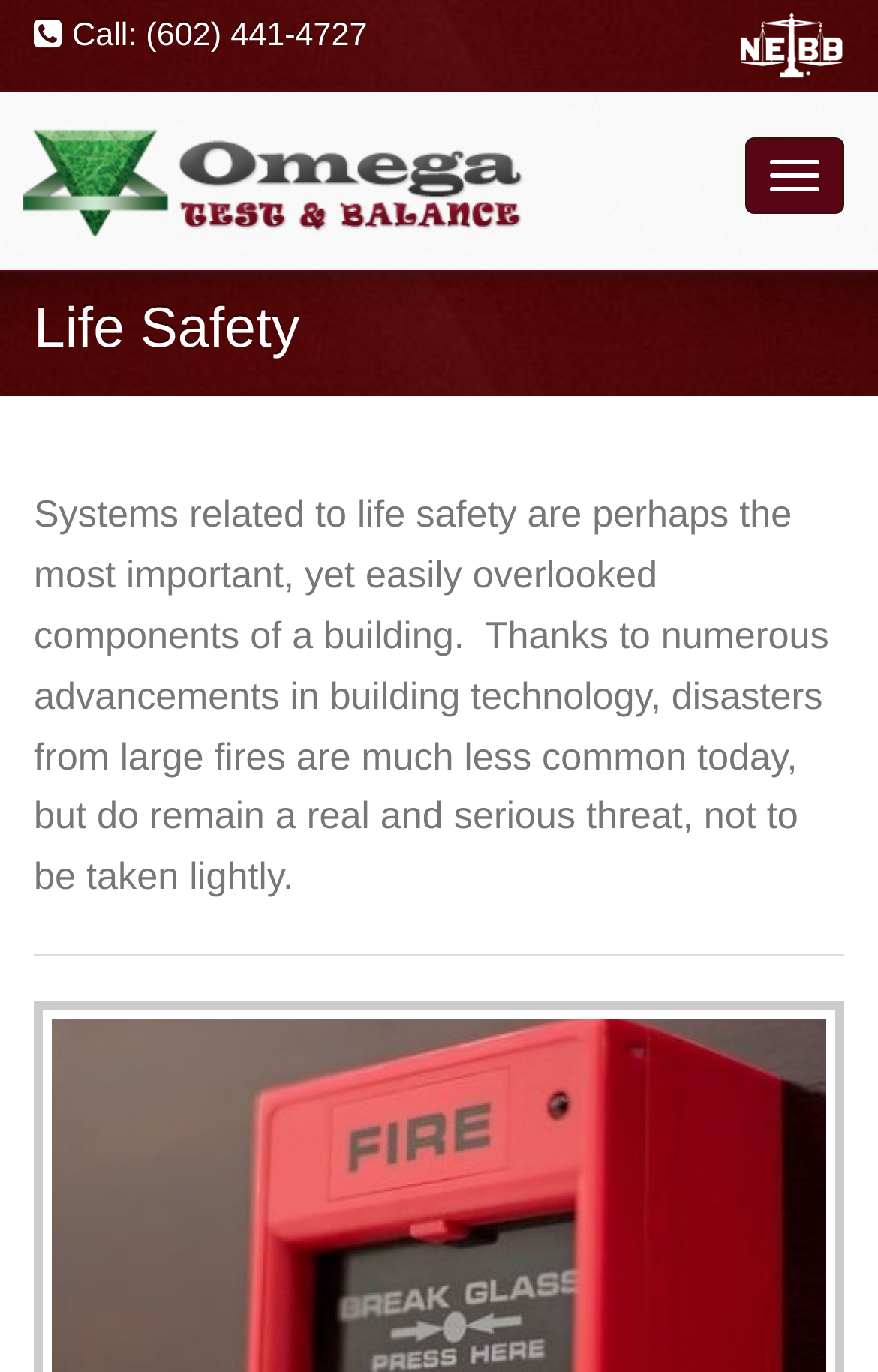What is the topic of the main content?
Based on the image, answer the question with as much detail as possible.

I read the heading element and the surrounding static text elements, which suggest that the main content is about life safety systems and their importance in buildings.